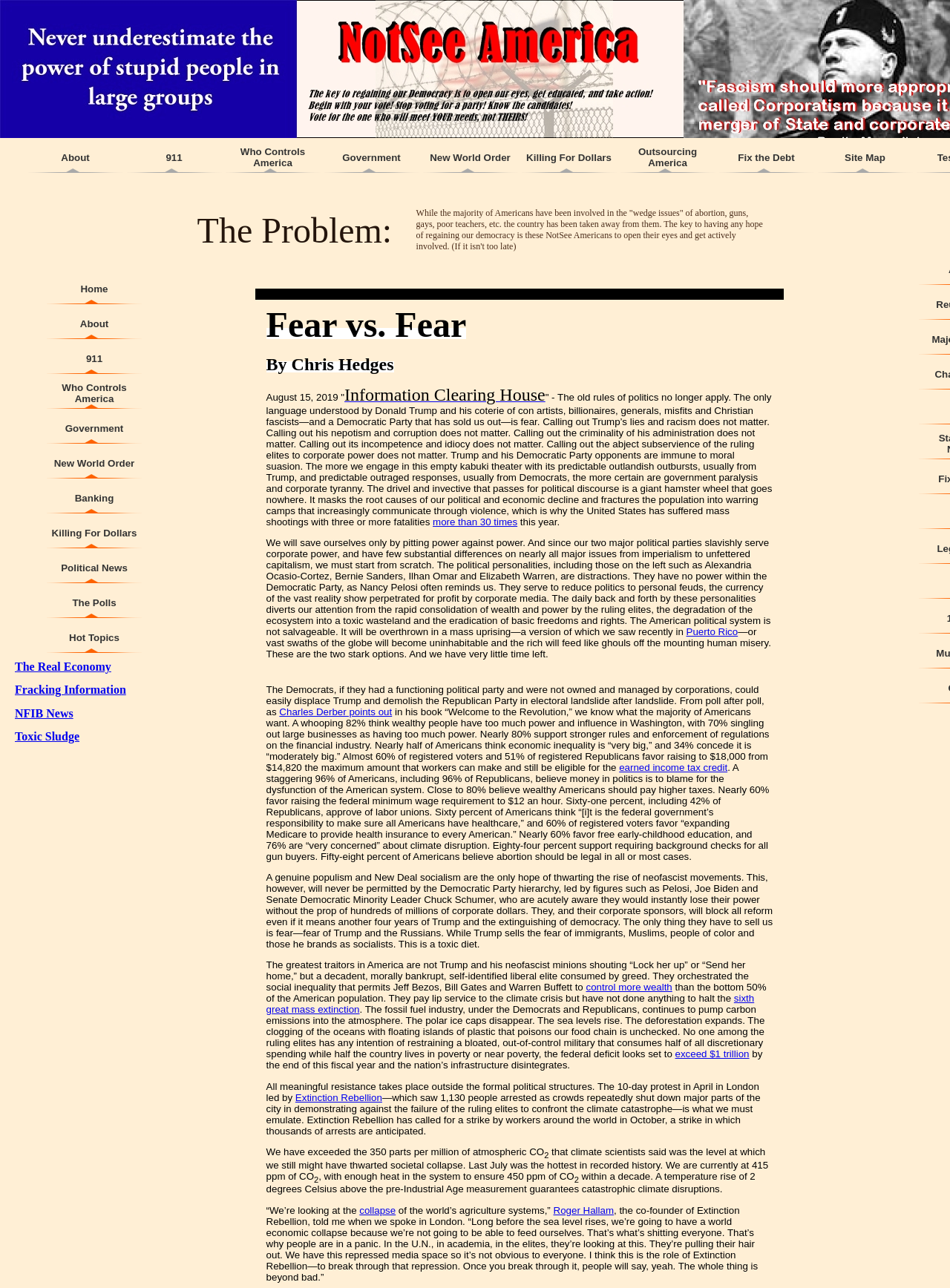Construct a comprehensive description capturing every detail on the webpage.

The webpage is titled "NotSeeAmerica Home - Chris Hedges" and appears to be a personal website or blog. At the top, there is a navigation menu with multiple links, including "About", "911", "Who Controls America", "Government", "New World Order", "Killing For Dollars", "Outsourcing America", "Fix the Debt", and "Site Map". These links are arranged horizontally across the top of the page, with some empty space between each link.

Below the navigation menu, there is a table with multiple rows and columns. The table appears to be a list of articles or blog posts, with each row representing a single post. The posts are arranged in a grid-like structure, with some empty space between each post. Each post has a title, which is a link, and some of the posts have a brief description or summary.

The webpage has a simple and organized layout, with a focus on presenting a list of articles or blog posts. There are no images on the page, and the design is primarily text-based.